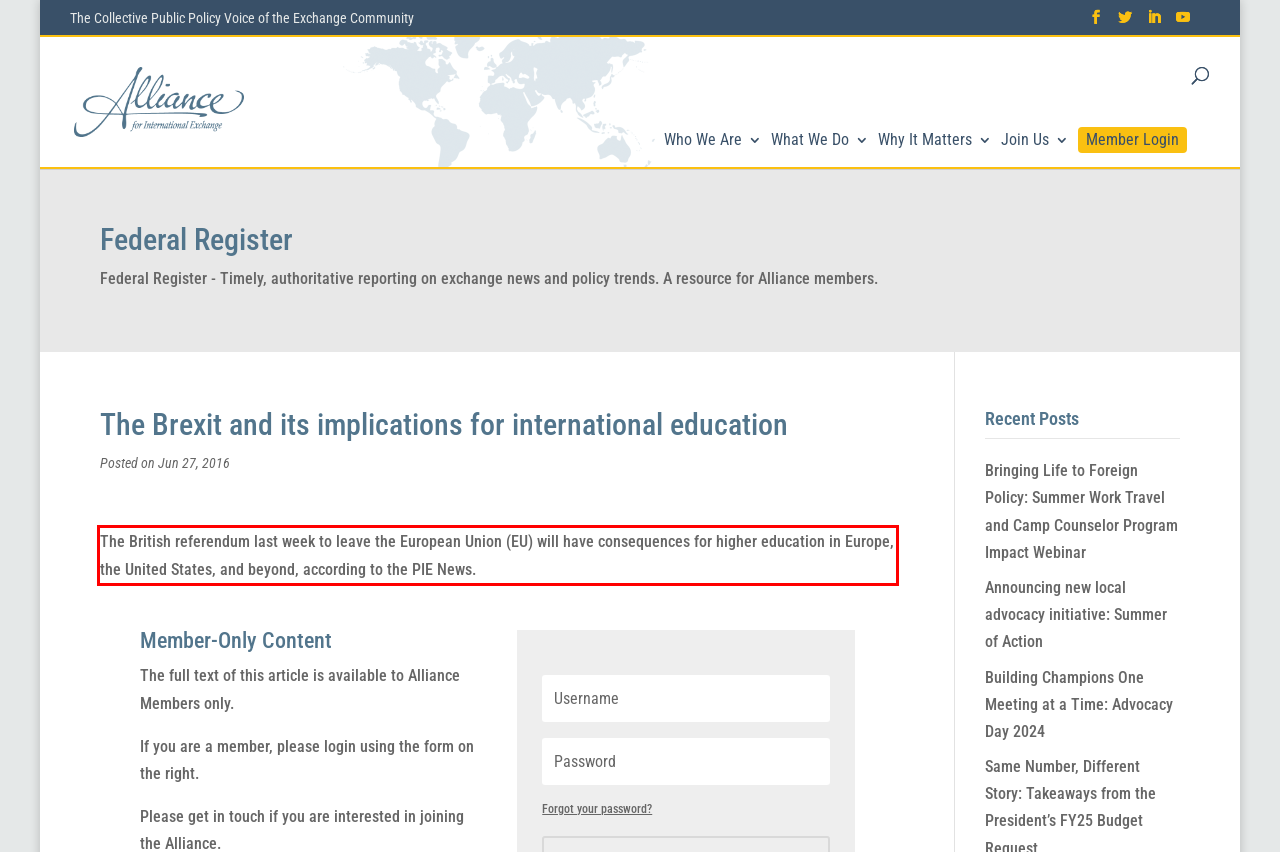Using OCR, extract the text content found within the red bounding box in the given webpage screenshot.

The British referendum last week to leave the European Union (EU) will have consequences for higher education in Europe, the United States, and beyond, according to the PIE News.